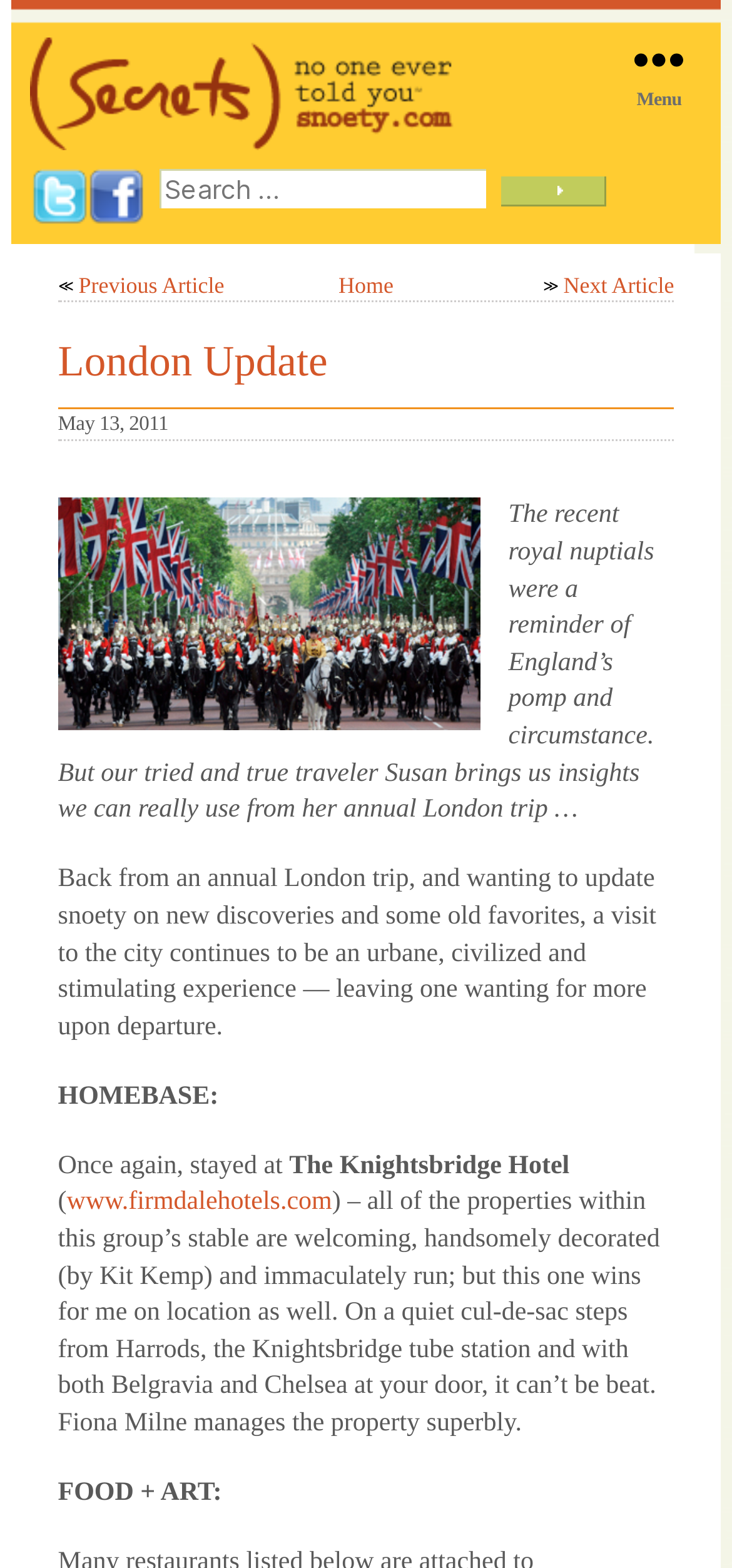Refer to the screenshot and answer the following question in detail:
What is the category of the article?

I determined the answer by reading the content of the article, which is about the author's trip to London and their experiences, suggesting that the category of the article is Travel.